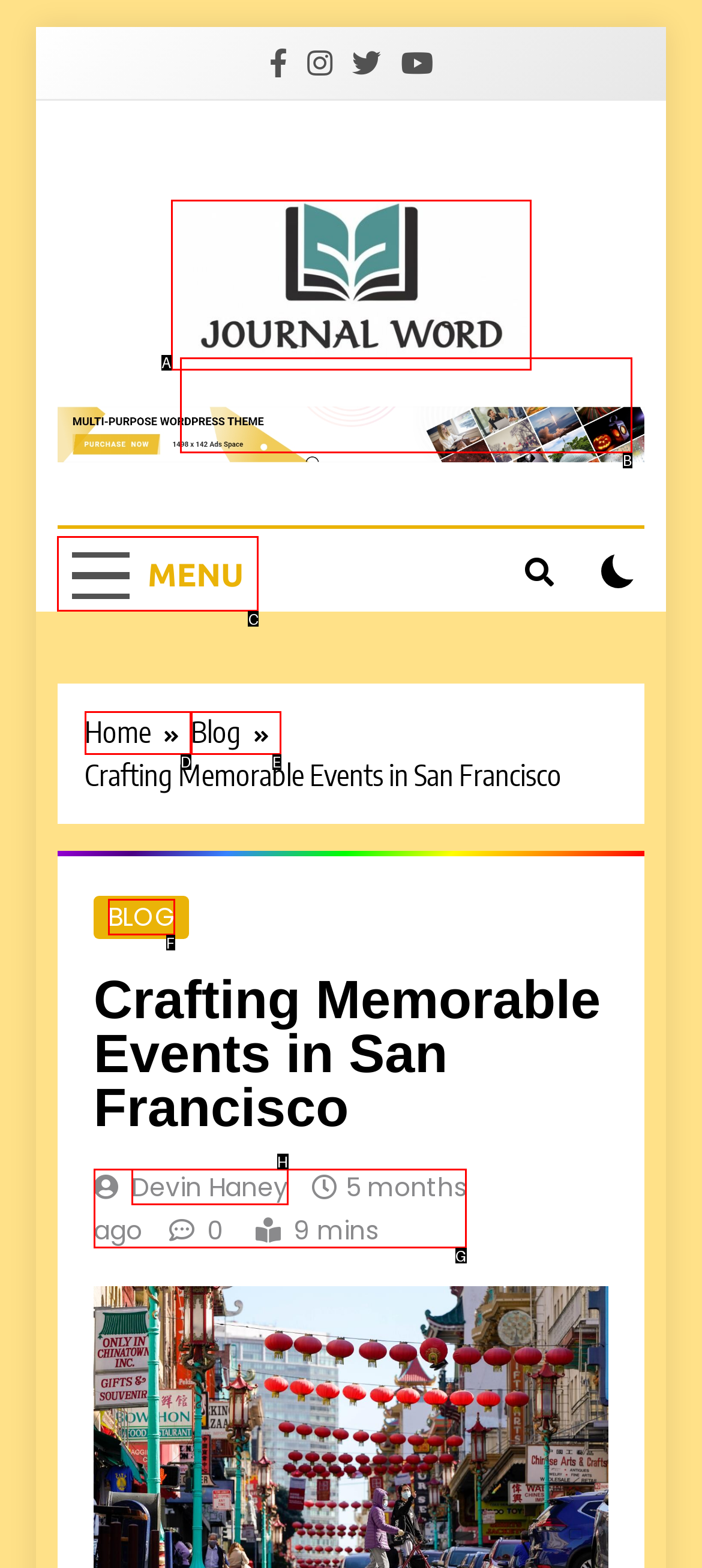Given the task: Click the 'MENU' button, tell me which HTML element to click on.
Answer with the letter of the correct option from the given choices.

C